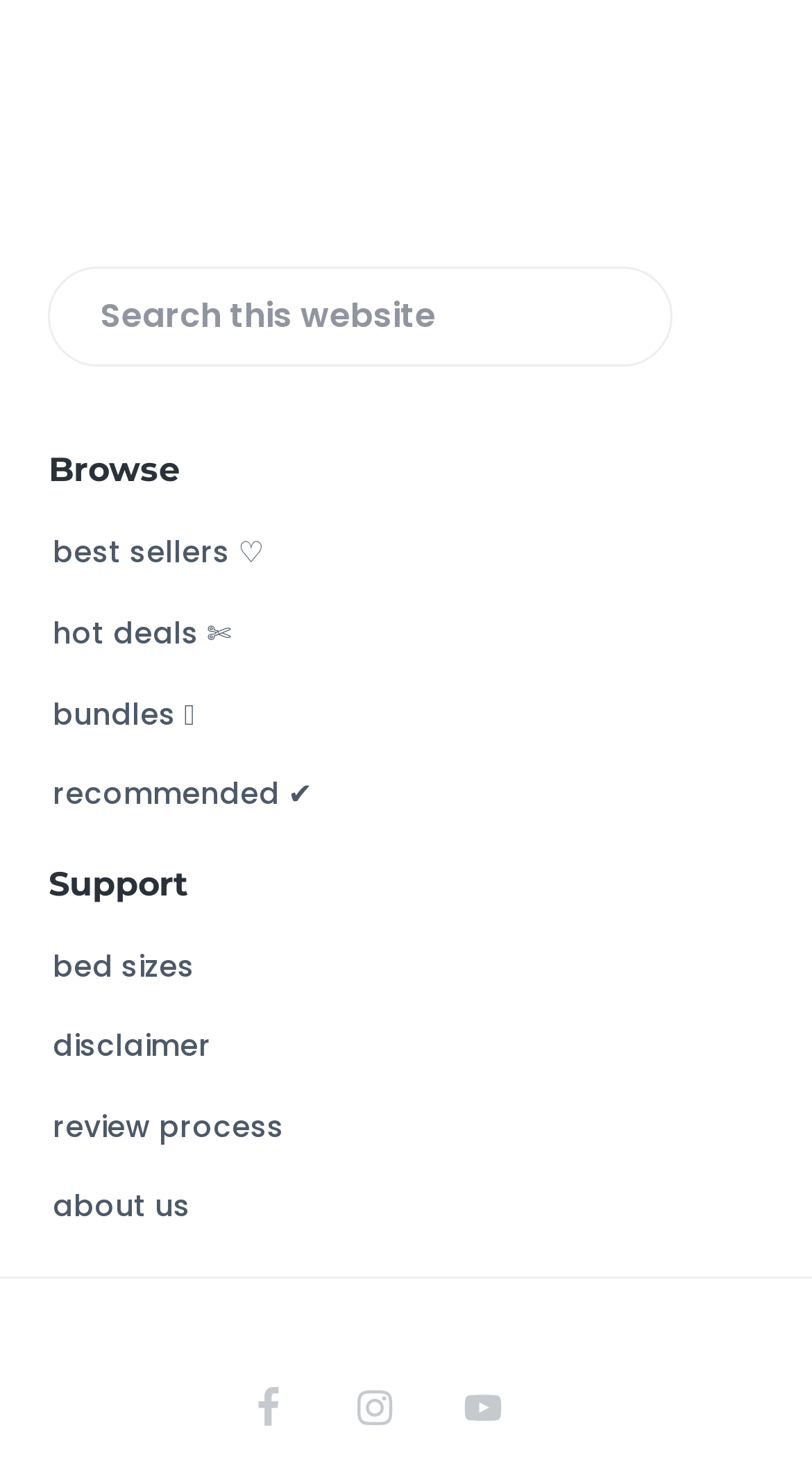Determine the bounding box coordinates of the clickable region to follow the instruction: "View the post about Court of Mist and Fury".

None